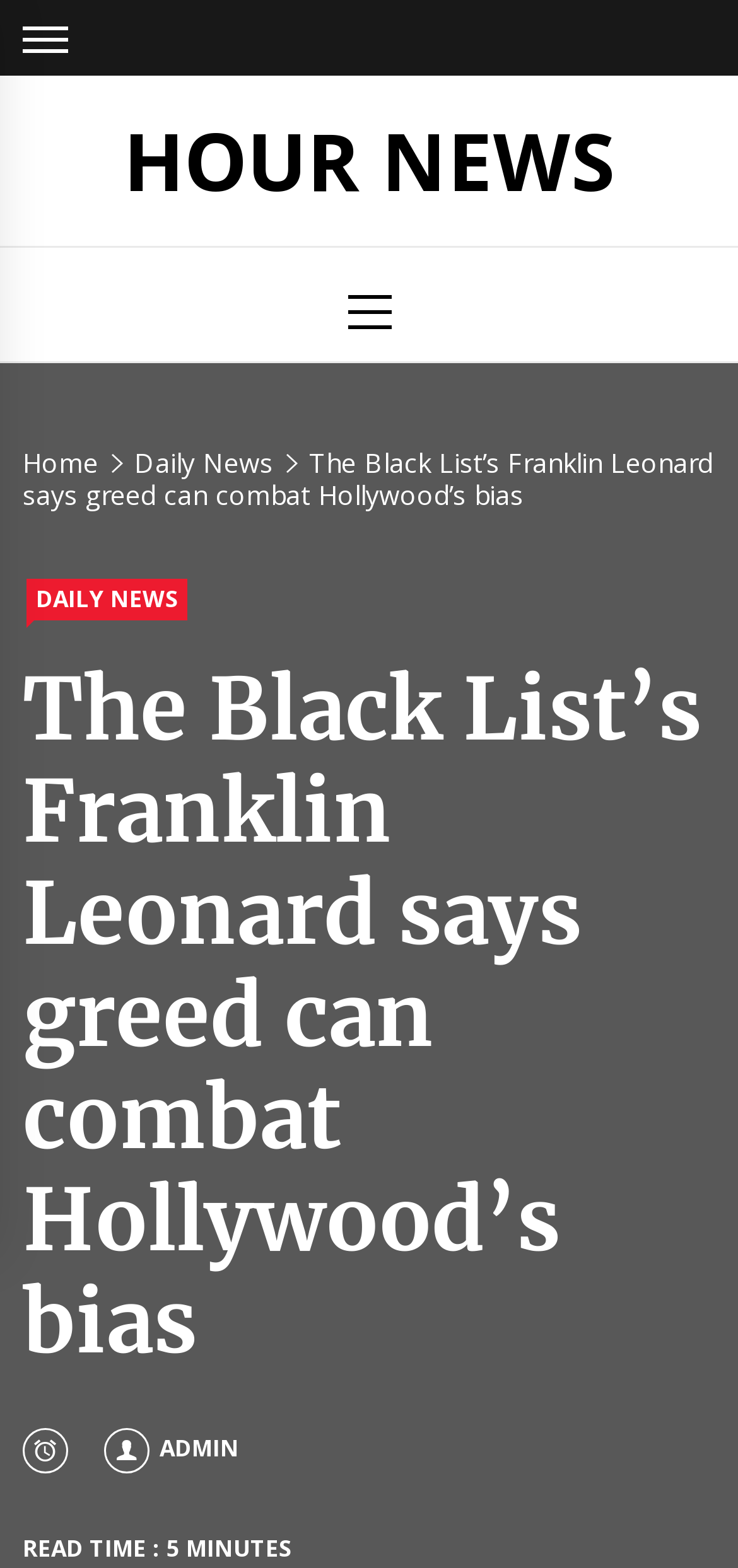Please provide the bounding box coordinates for the element that needs to be clicked to perform the instruction: "Read the article 'The Black List’s Franklin Leonard says greed can combat Hollywood’s bias'". The coordinates must consist of four float numbers between 0 and 1, formatted as [left, top, right, bottom].

[0.031, 0.42, 0.969, 0.894]